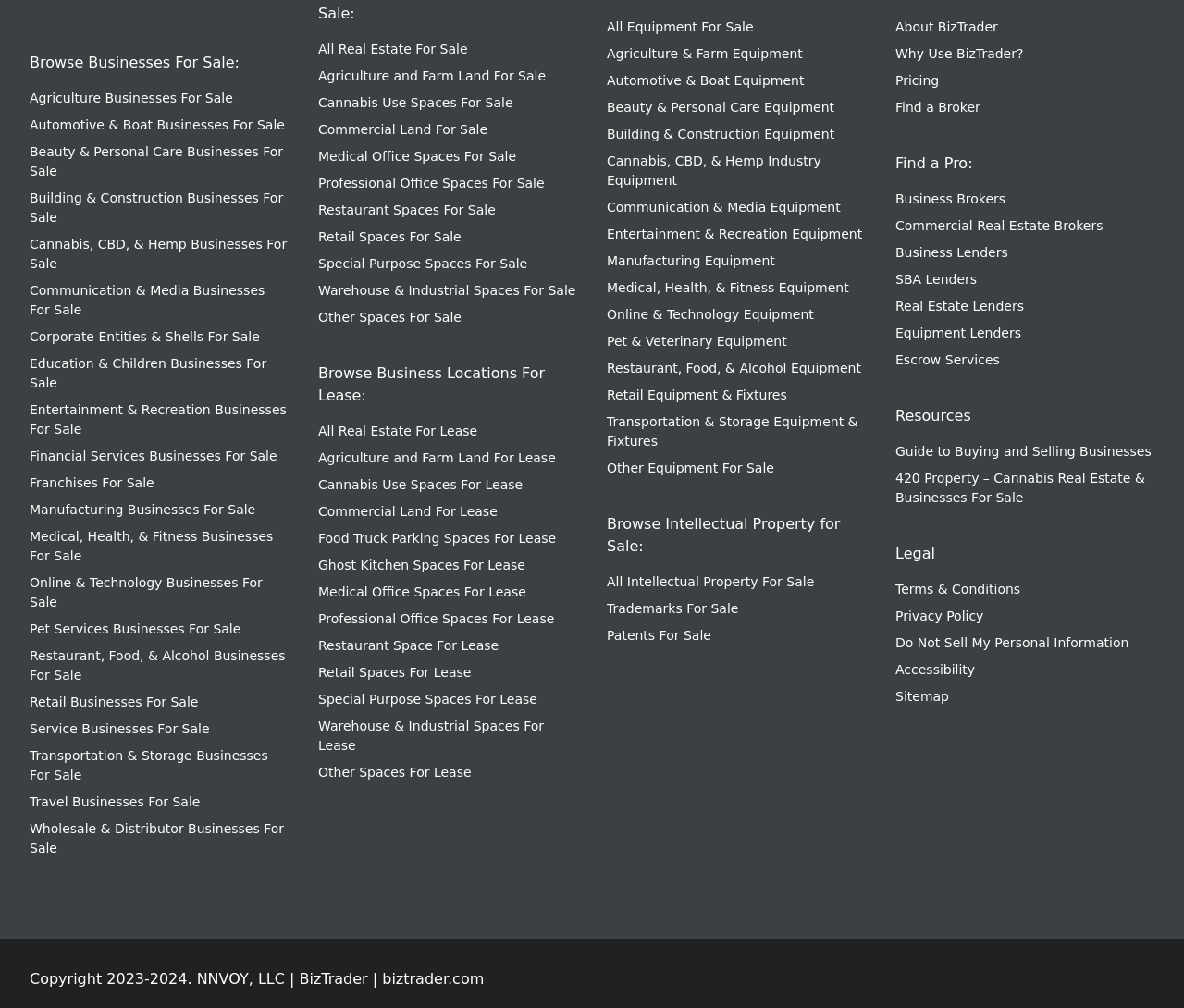What type of equipment is for sale?
Offer a detailed and exhaustive answer to the question.

The webpage provides links to various types of equipment for sale, including Agriculture, Automotive, Beauty, Building, Cannabis, Communication, and many more, suggesting that a wide range of equipment is available.